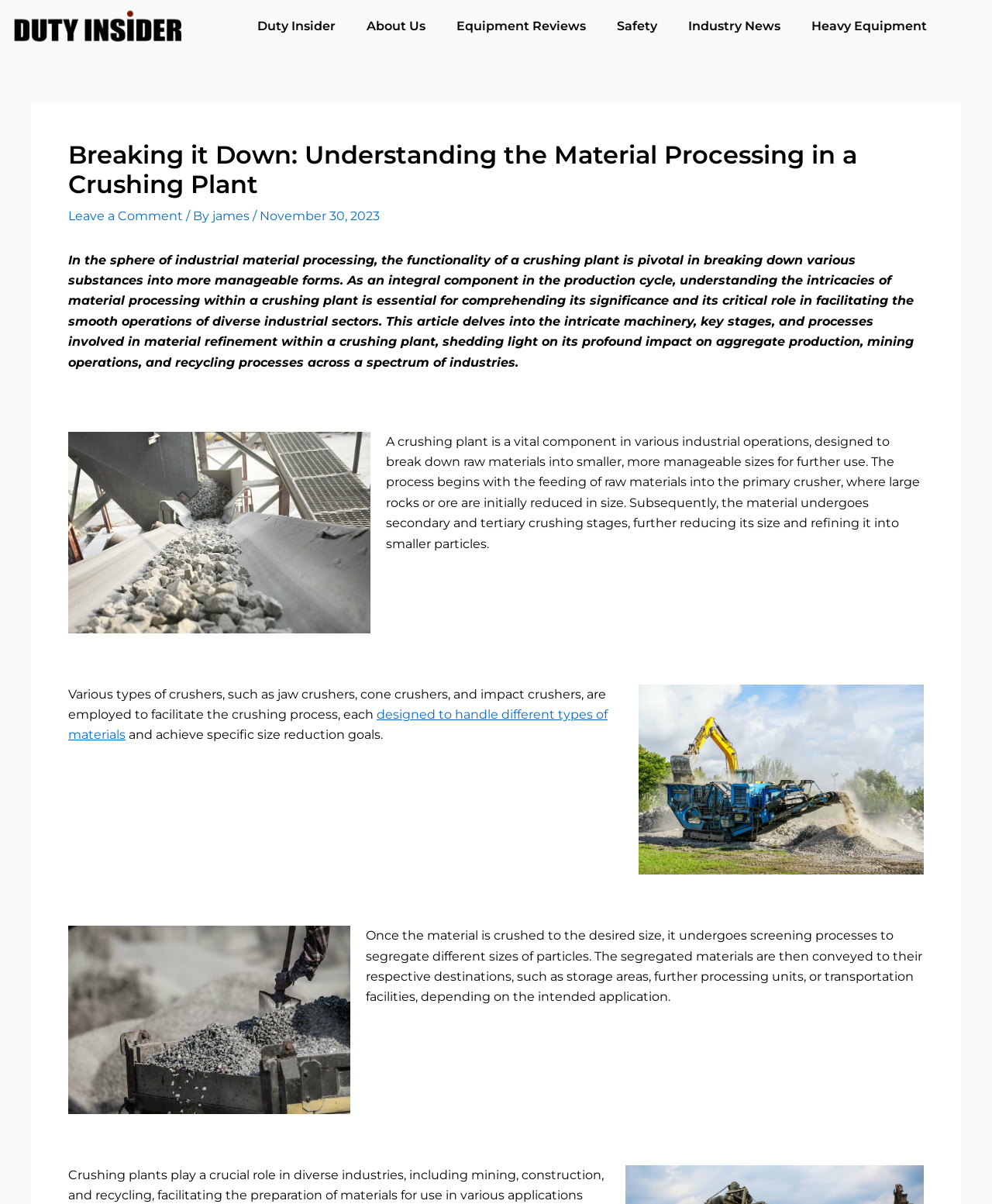Find the bounding box coordinates of the area to click in order to follow the instruction: "Click the 'Leave a Comment' link".

[0.069, 0.173, 0.184, 0.186]